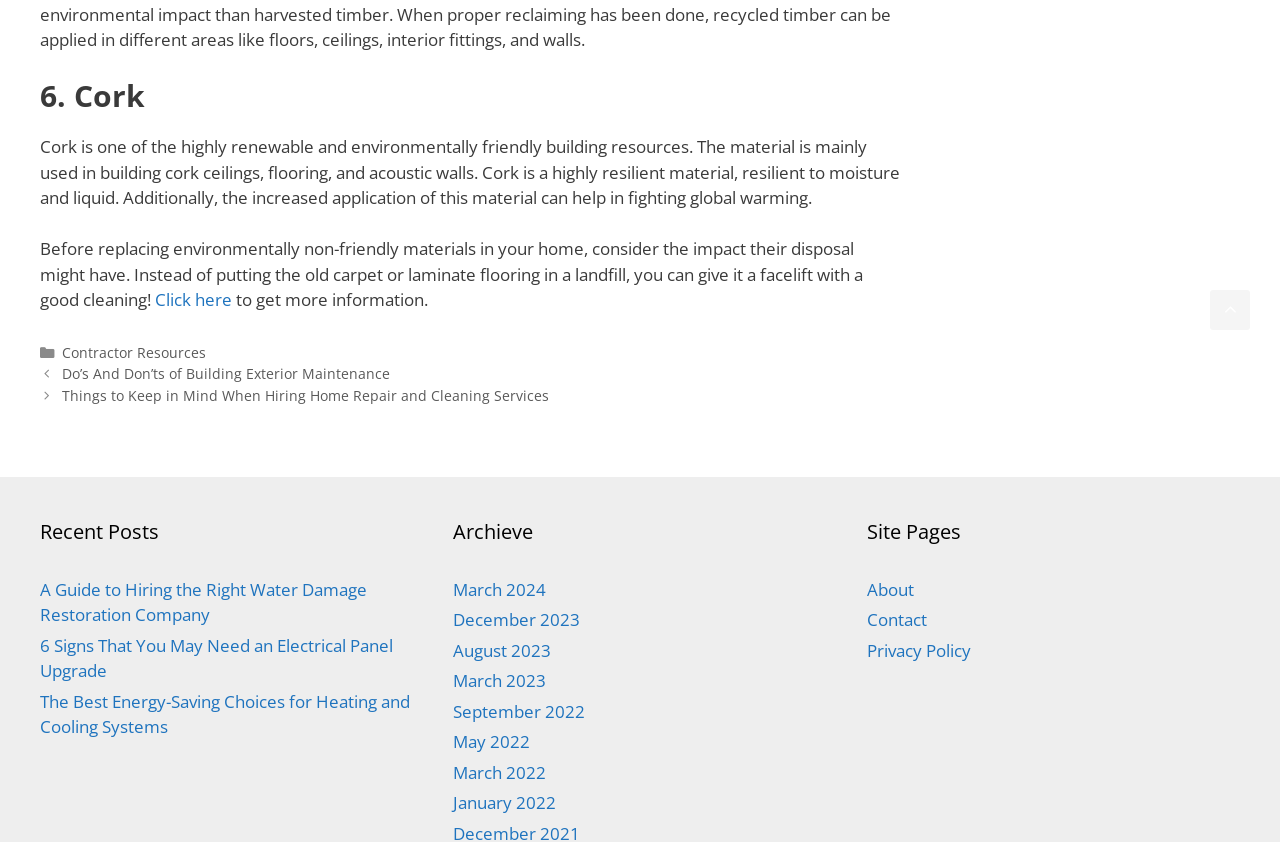Locate the bounding box coordinates of the UI element described by: "TheRoaming Radrunner". The bounding box coordinates should consist of four float numbers between 0 and 1, i.e., [left, top, right, bottom].

None